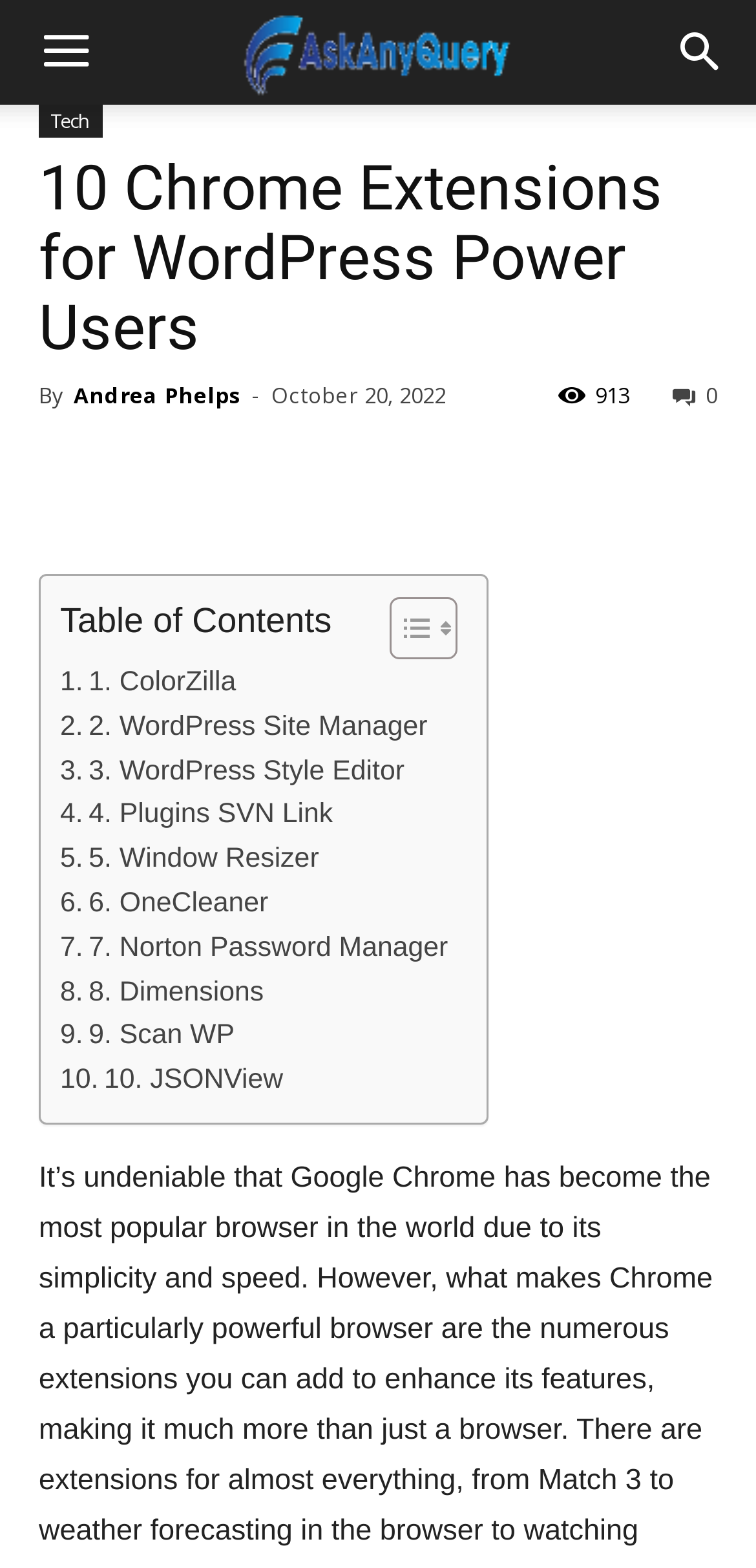Who is the author of the article?
Kindly offer a detailed explanation using the data available in the image.

I found the author's name next to the 'By' text, which is a common indicator of the author's name in articles.